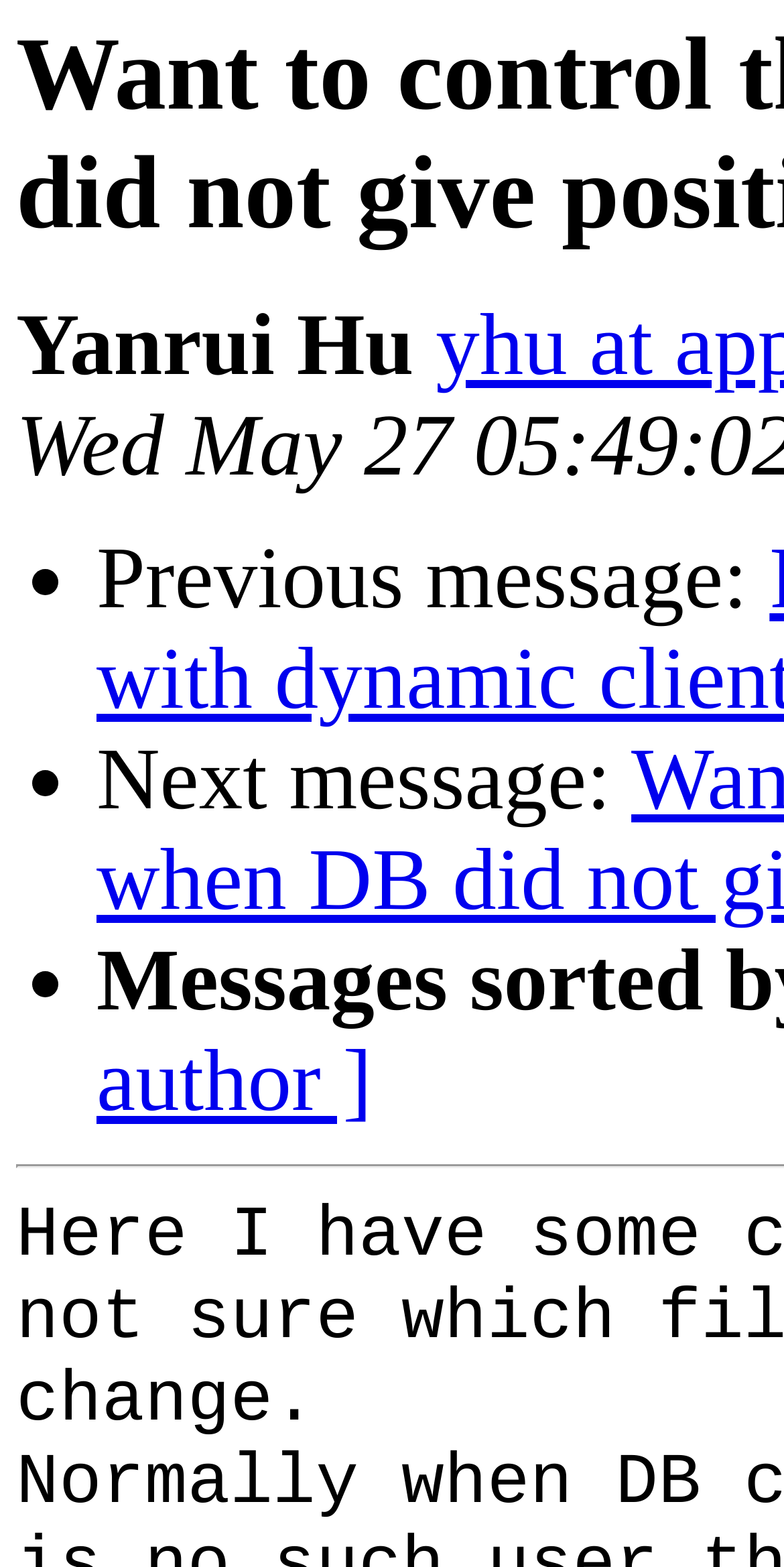What is the text of the webpage's headline?

Want to control the return value when DB did not give positive response.